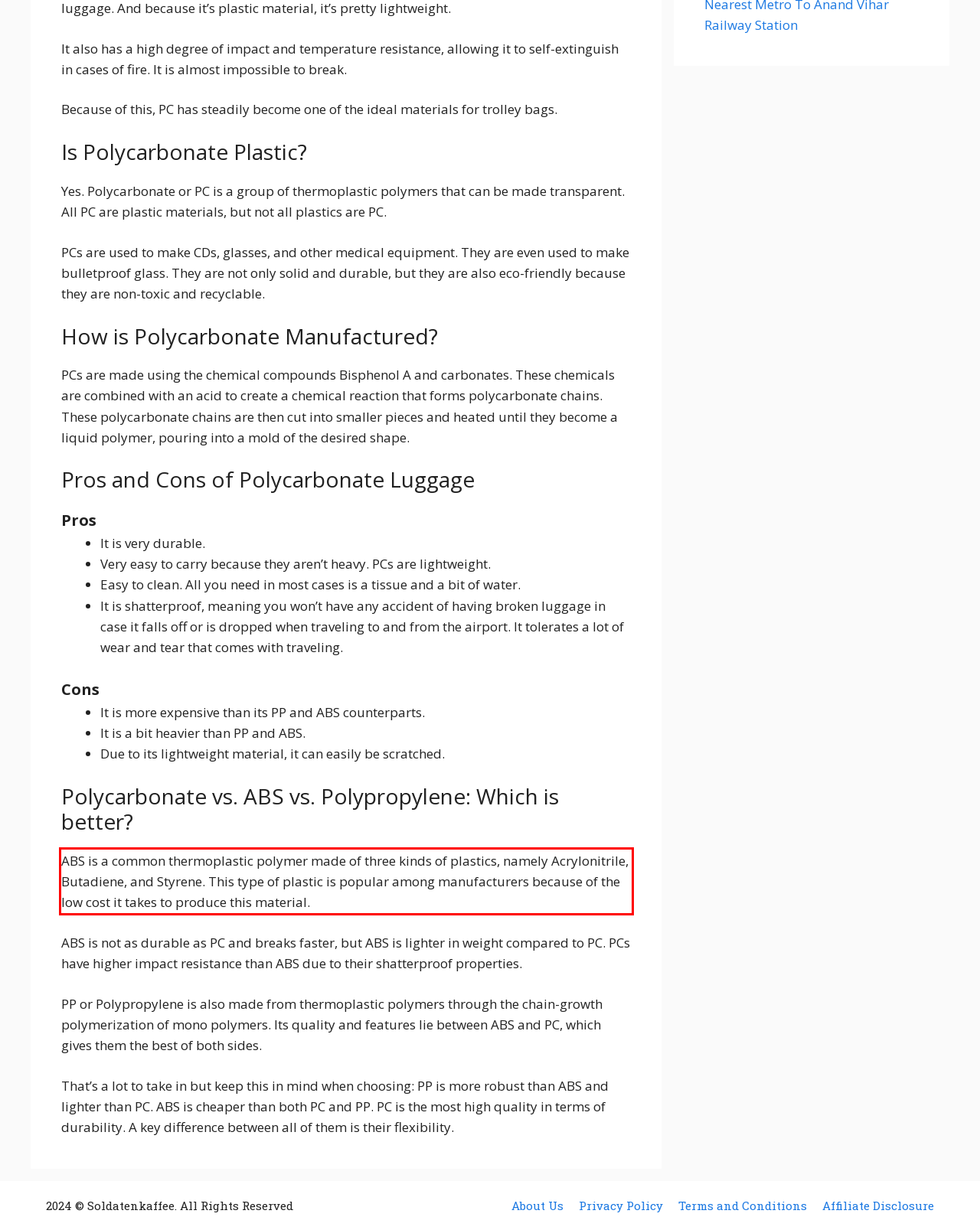From the given screenshot of a webpage, identify the red bounding box and extract the text content within it.

ABS is a common thermoplastic polymer made of three kinds of plastics, namely Acrylonitrile, Butadiene, and Styrene. This type of plastic is popular among manufacturers because of the low cost it takes to produce this material.